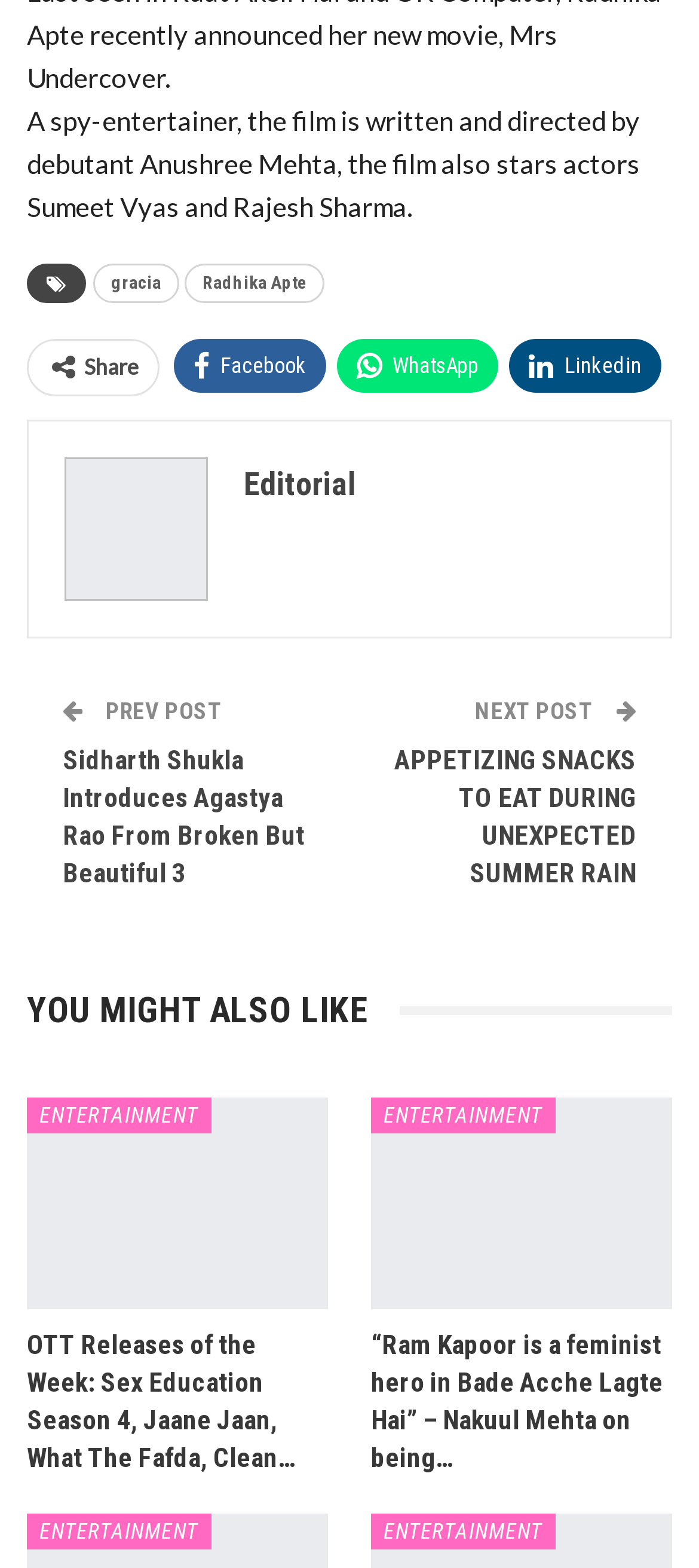How many social media sharing options are available?
Please provide a detailed answer to the question.

The answer can be found by counting the number of link elements with social media icons, which are Facebook, WhatsApp, Linkedin, Twitter, Pinterest, Email, Facebook Messenger, Telegram, and Viber.